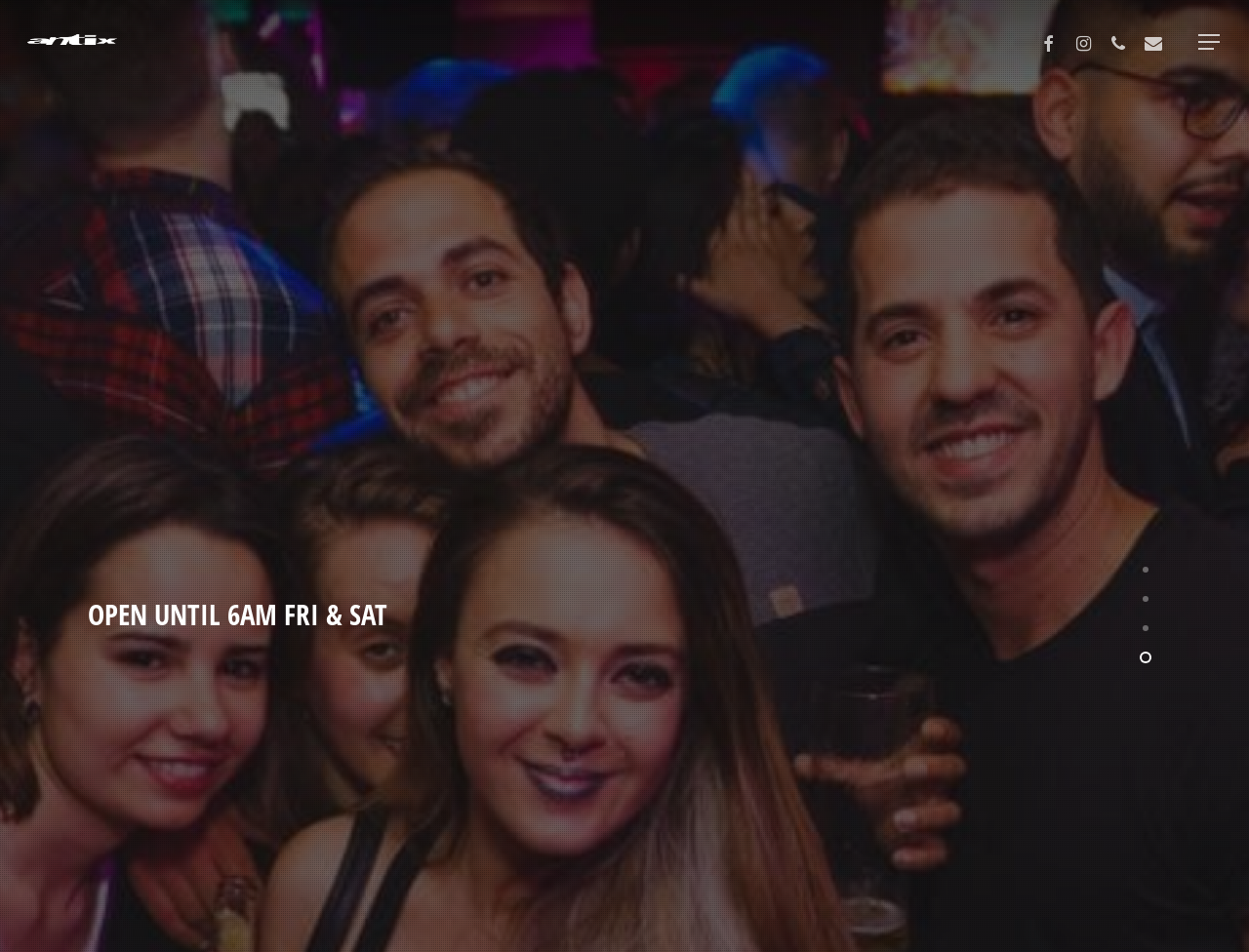Bounding box coordinates are specified in the format (top-left x, top-left y, bottom-right x, bottom-right y). All values are floating point numbers bounded between 0 and 1. Please provide the bounding box coordinate of the region this sentence describes: alt="Bar Antix"

[0.022, 0.029, 0.094, 0.059]